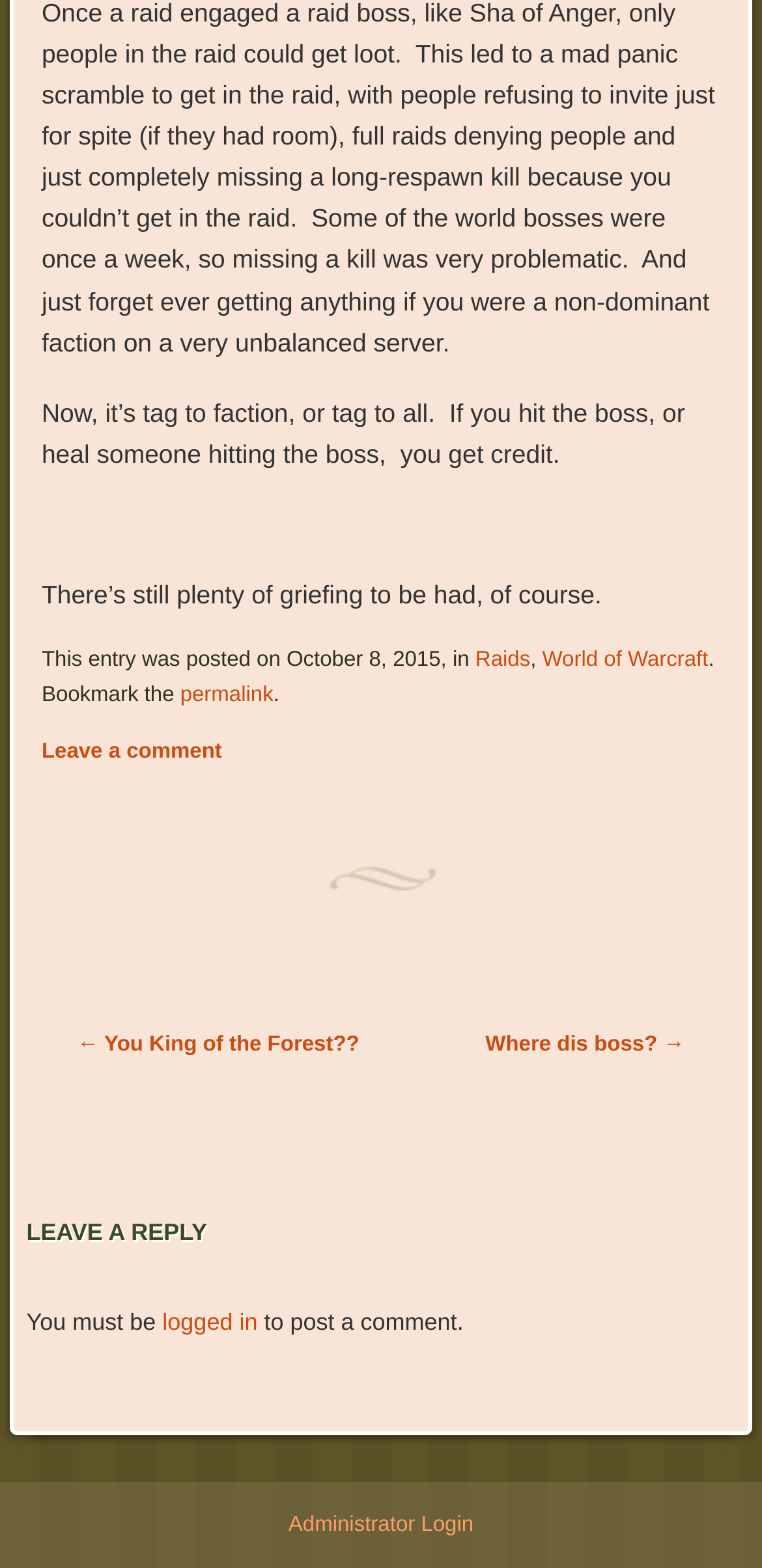Identify the bounding box coordinates of the specific part of the webpage to click to complete this instruction: "Go to Raids".

[0.624, 0.414, 0.696, 0.429]